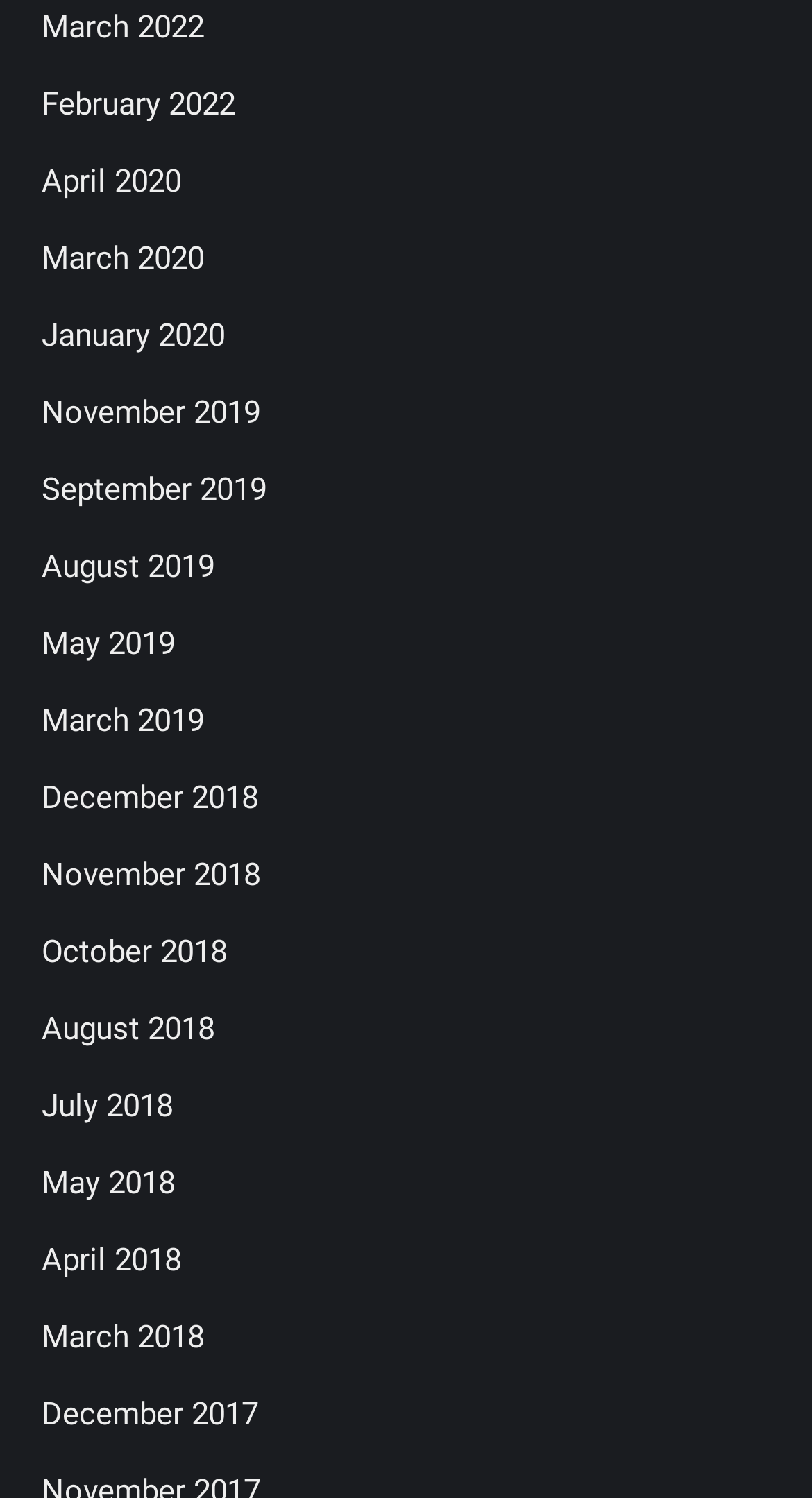What is the earliest month listed?
Please provide a single word or phrase as your answer based on the image.

December 2017